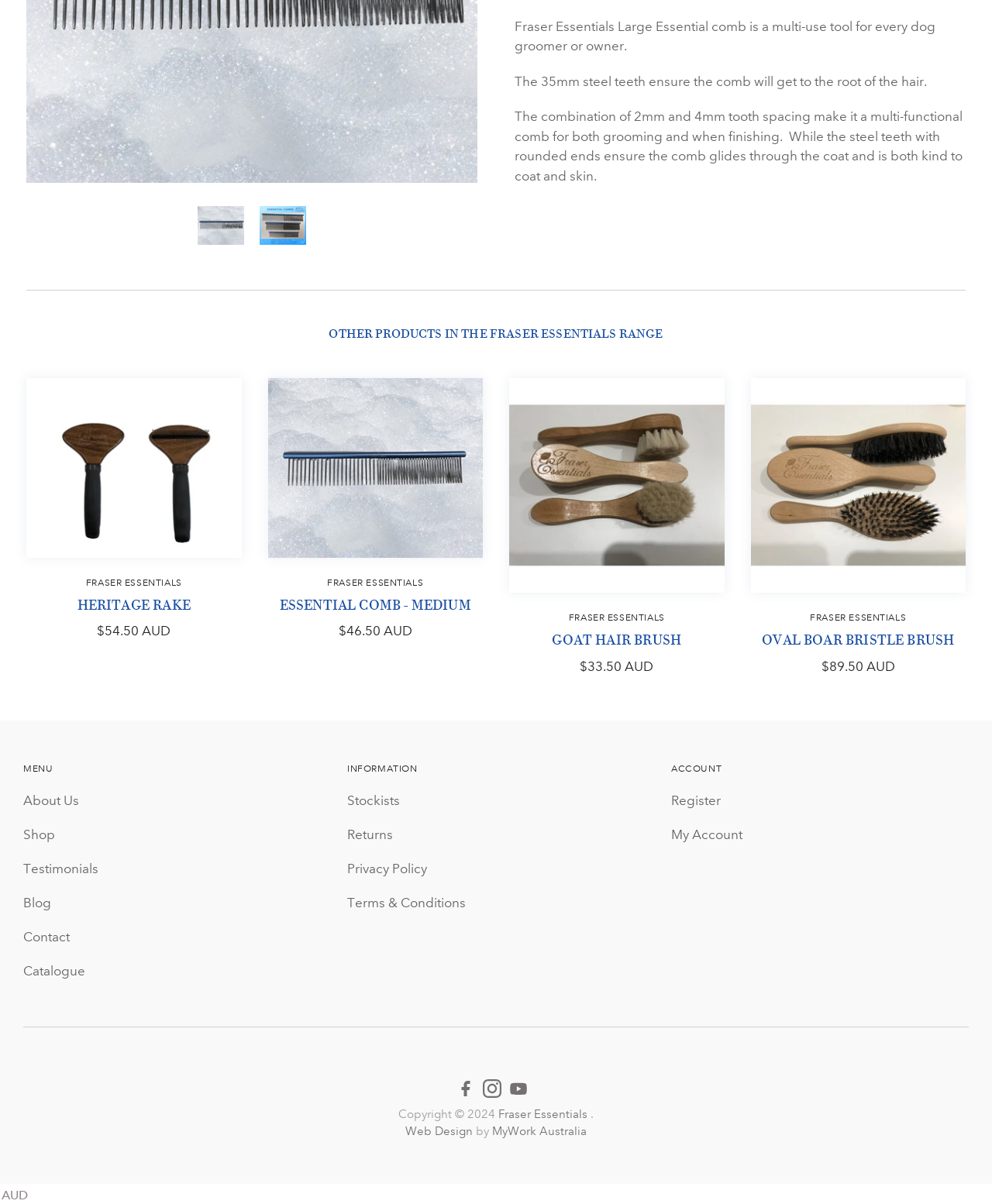Predict the bounding box coordinates for the UI element described as: "Essential Comb - Medium". The coordinates should be four float numbers between 0 and 1, presented as [left, top, right, bottom].

[0.282, 0.495, 0.475, 0.509]